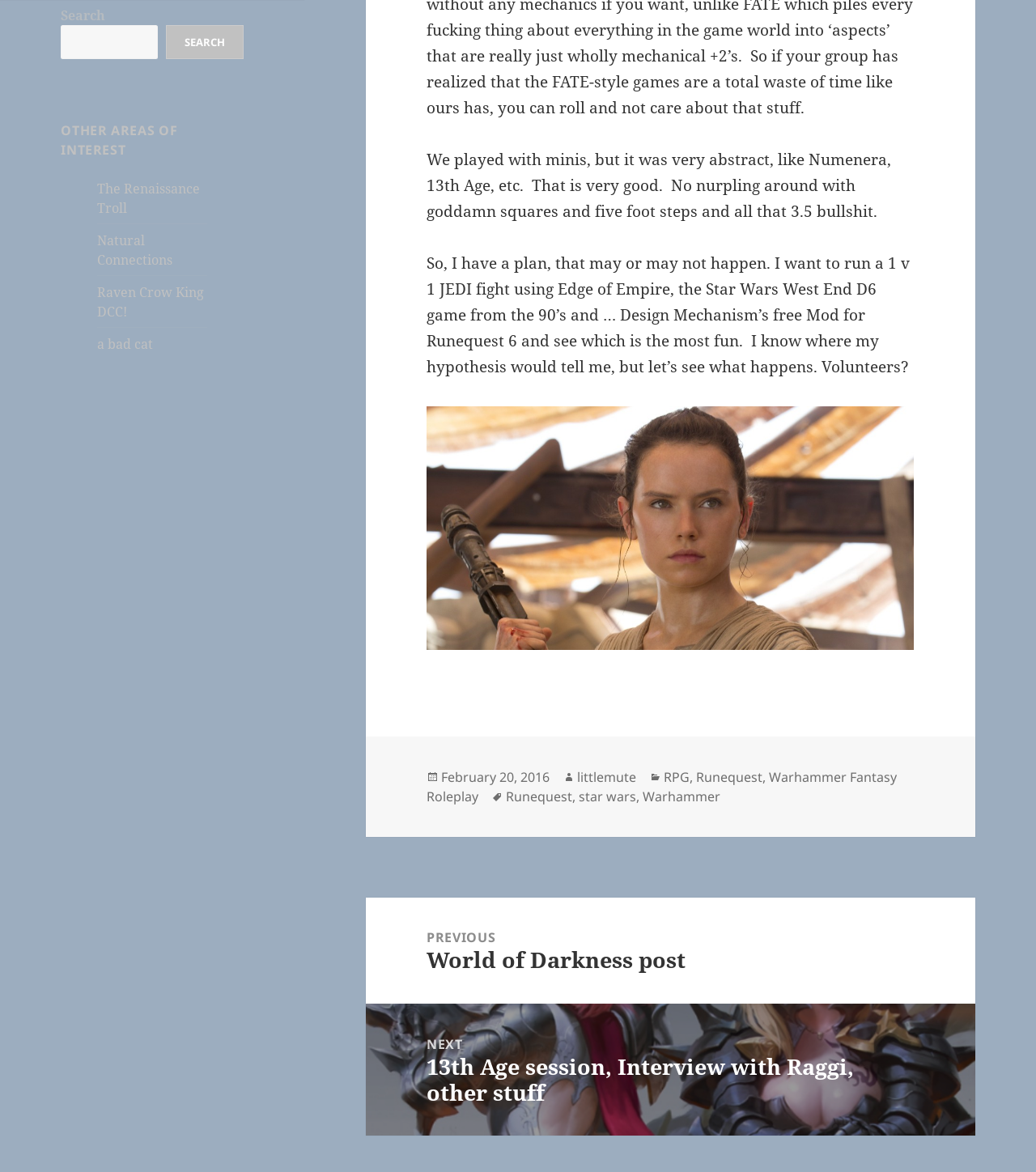Find the bounding box coordinates of the clickable area that will achieve the following instruction: "Search for something".

[0.059, 0.022, 0.153, 0.051]